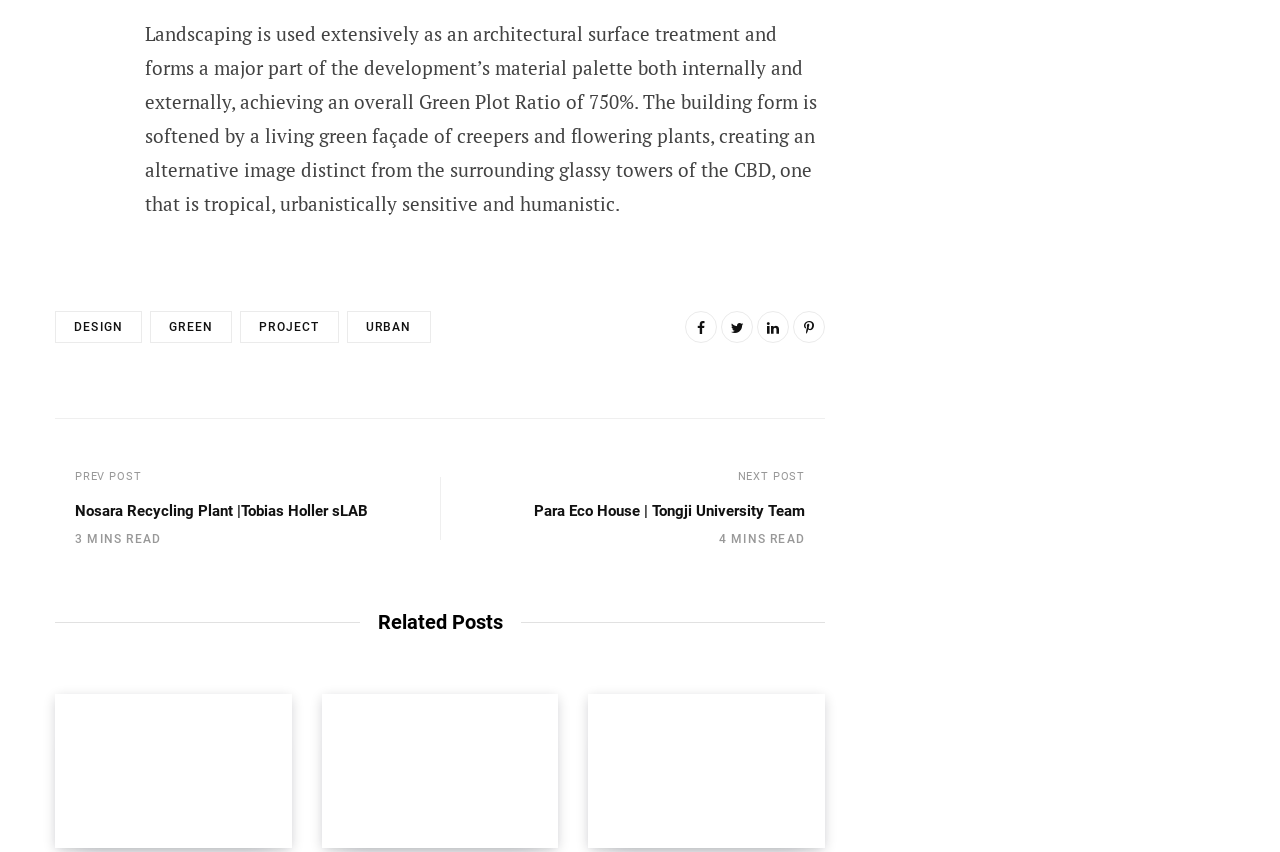How many minutes does it take to read the 'Nosara Recycling Plant |Tobias Holler sLAB' post?
Refer to the image and give a detailed response to the question.

I found the '3 MINS READ' text next to the 'Nosara Recycling Plant |Tobias Holler sLAB' post, which indicates the reading time.